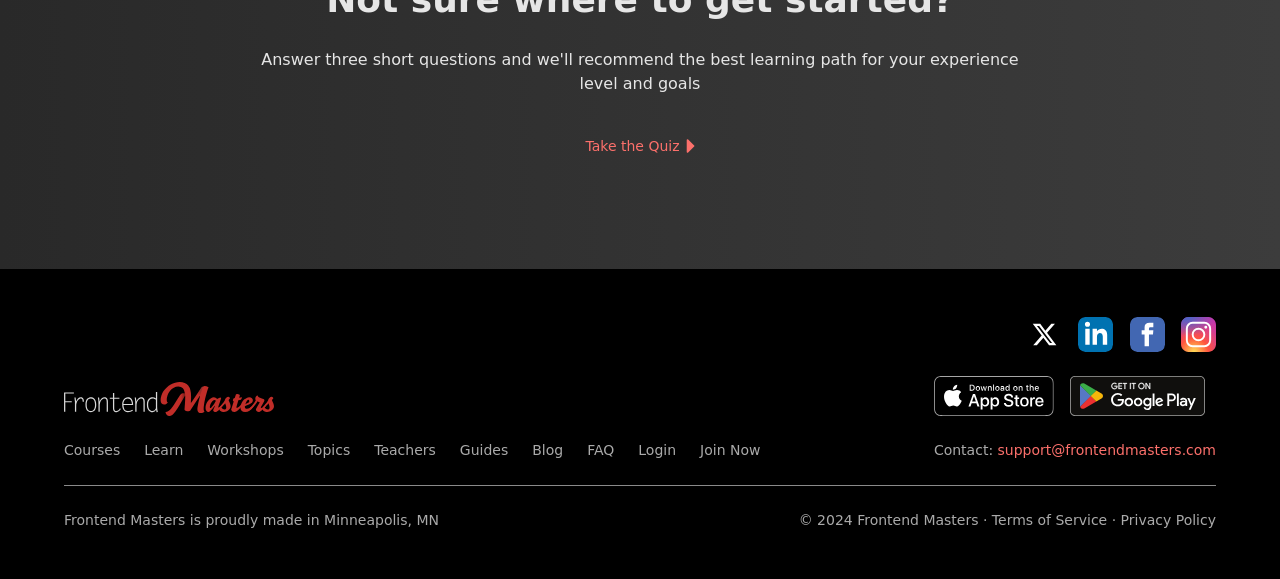What is the purpose of the 'Take the Quiz' button?
Look at the screenshot and respond with a single word or phrase.

To take a quiz